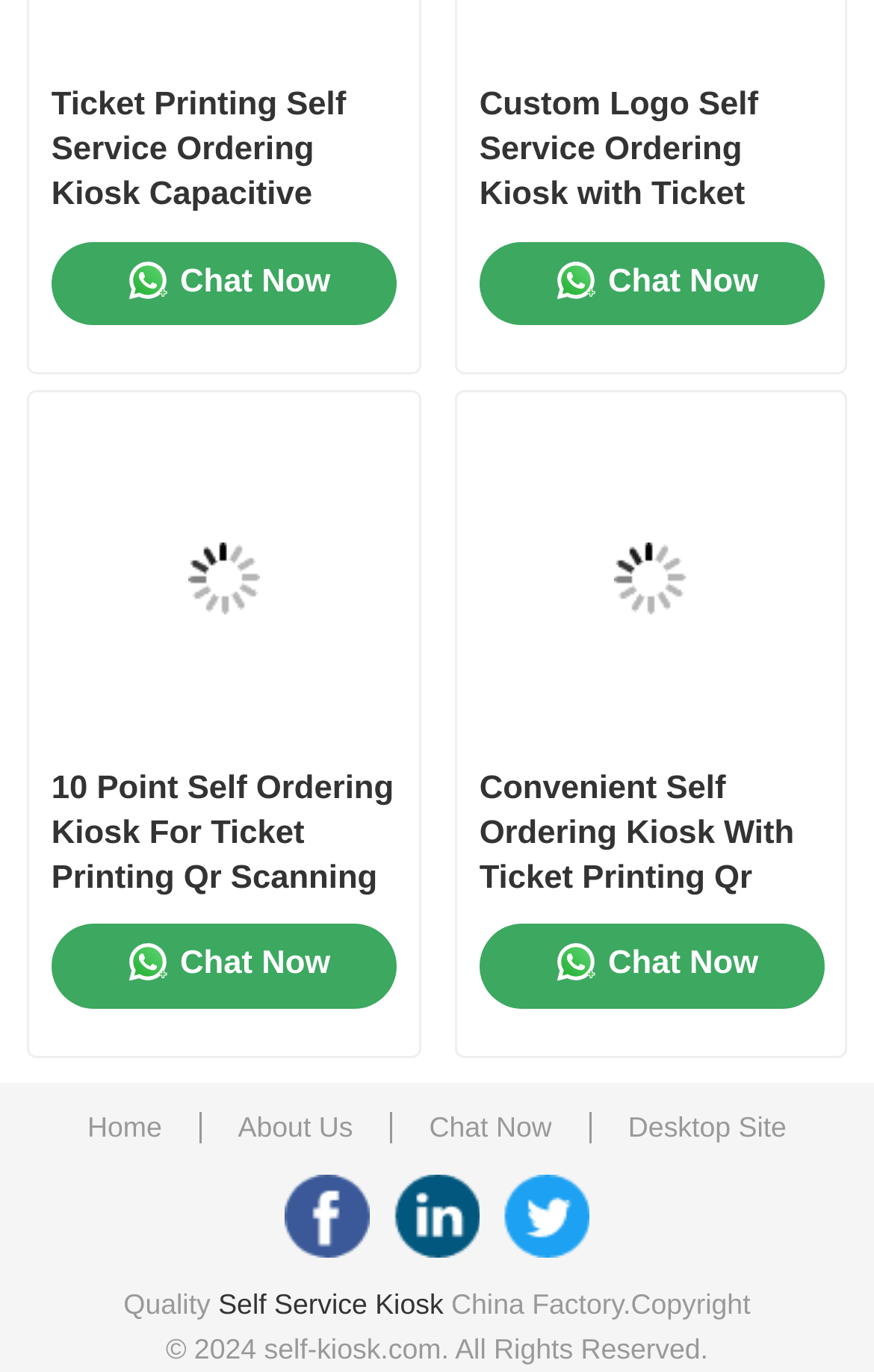Identify the bounding box for the described UI element: "Self Payment Kiosk".

[0.08, 0.752, 0.92, 0.842]